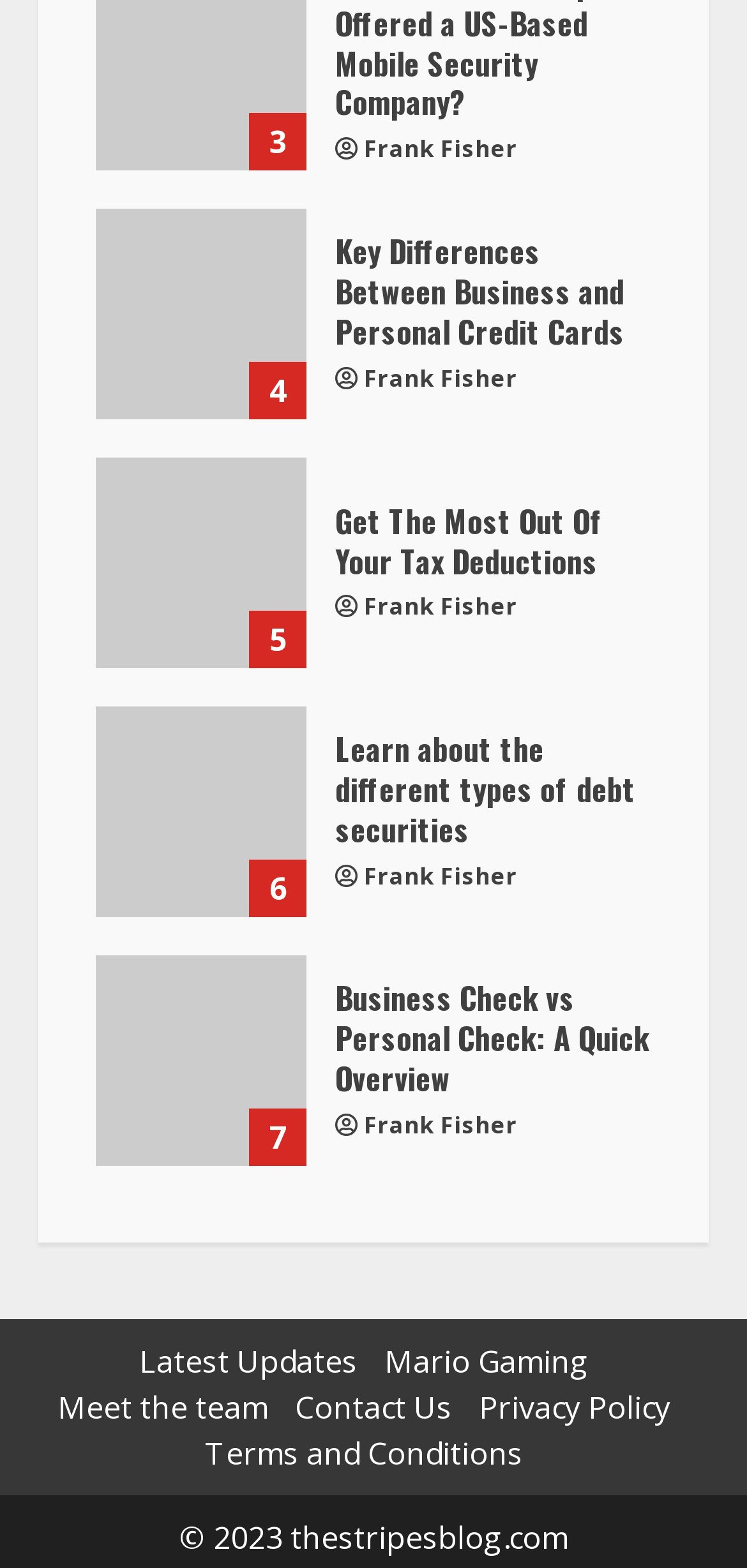Highlight the bounding box coordinates of the element you need to click to perform the following instruction: "Learn about the different types of debt securities."

[0.449, 0.466, 0.872, 0.542]